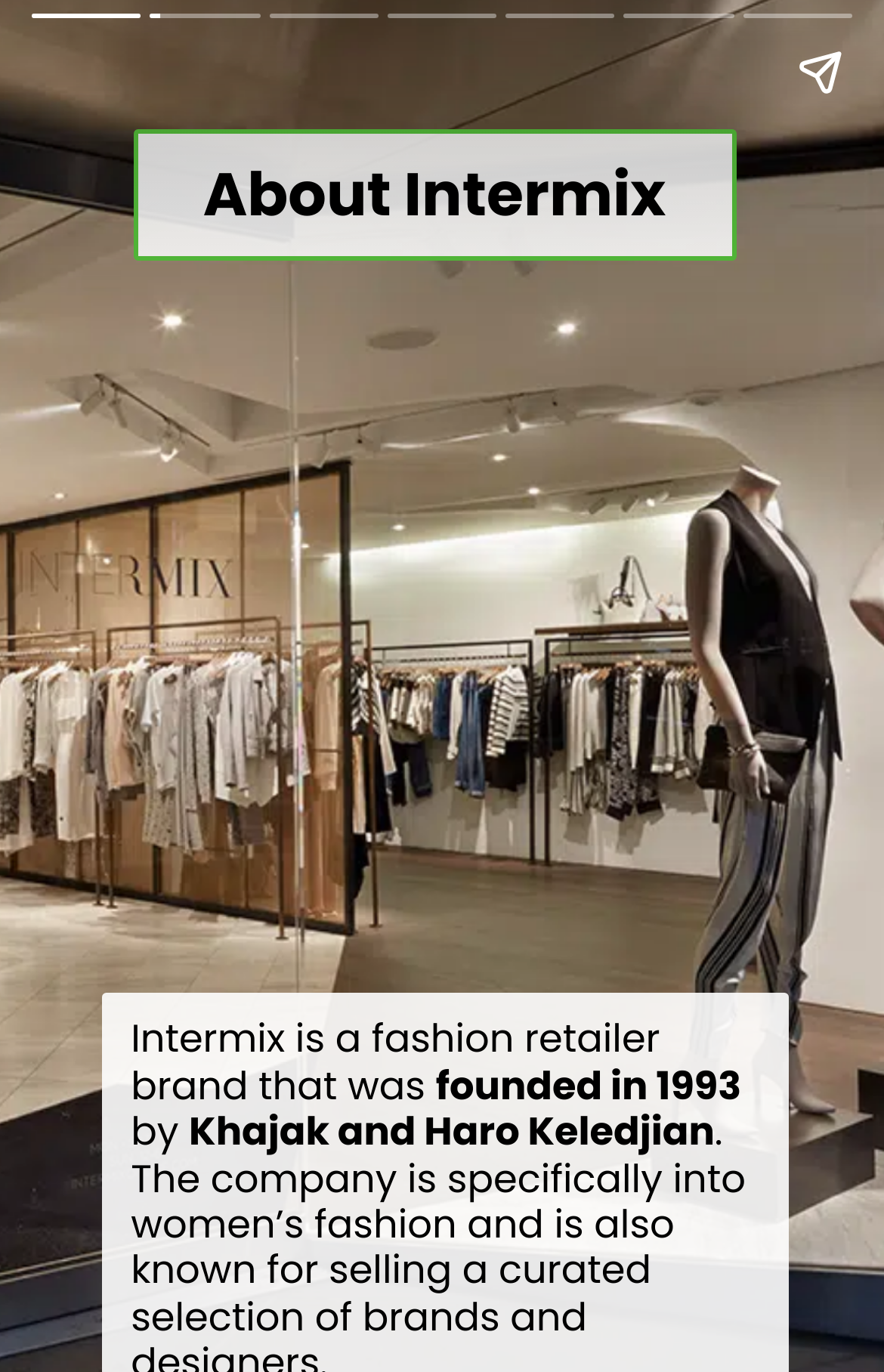Generate a thorough caption detailing the webpage content.

The webpage appears to be a blog article discussing the potential fate of Intermix, a fashion retailer brand. At the top of the page, there is a heading titled "About Intermix". Below this heading, there are three lines of text that provide a brief description of Intermix, stating that it was founded in 1993 by Khajak and Haro Keledjian.

On the top-left corner of the page, there is a button labeled "Previous page", while on the top-right corner, there is a button labeled "Next page". These buttons suggest that the article may be part of a series or have multiple pages.

At the very top of the page, there is a complementary section that spans the entire width of the page. Within this section, there is a button labeled "Share story" located on the right side.

The overall content of the webpage is focused on providing information about Intermix, with a brief description of the company's history and founders. The presence of navigation buttons and a share button suggests that the article may be part of a larger collection of content.